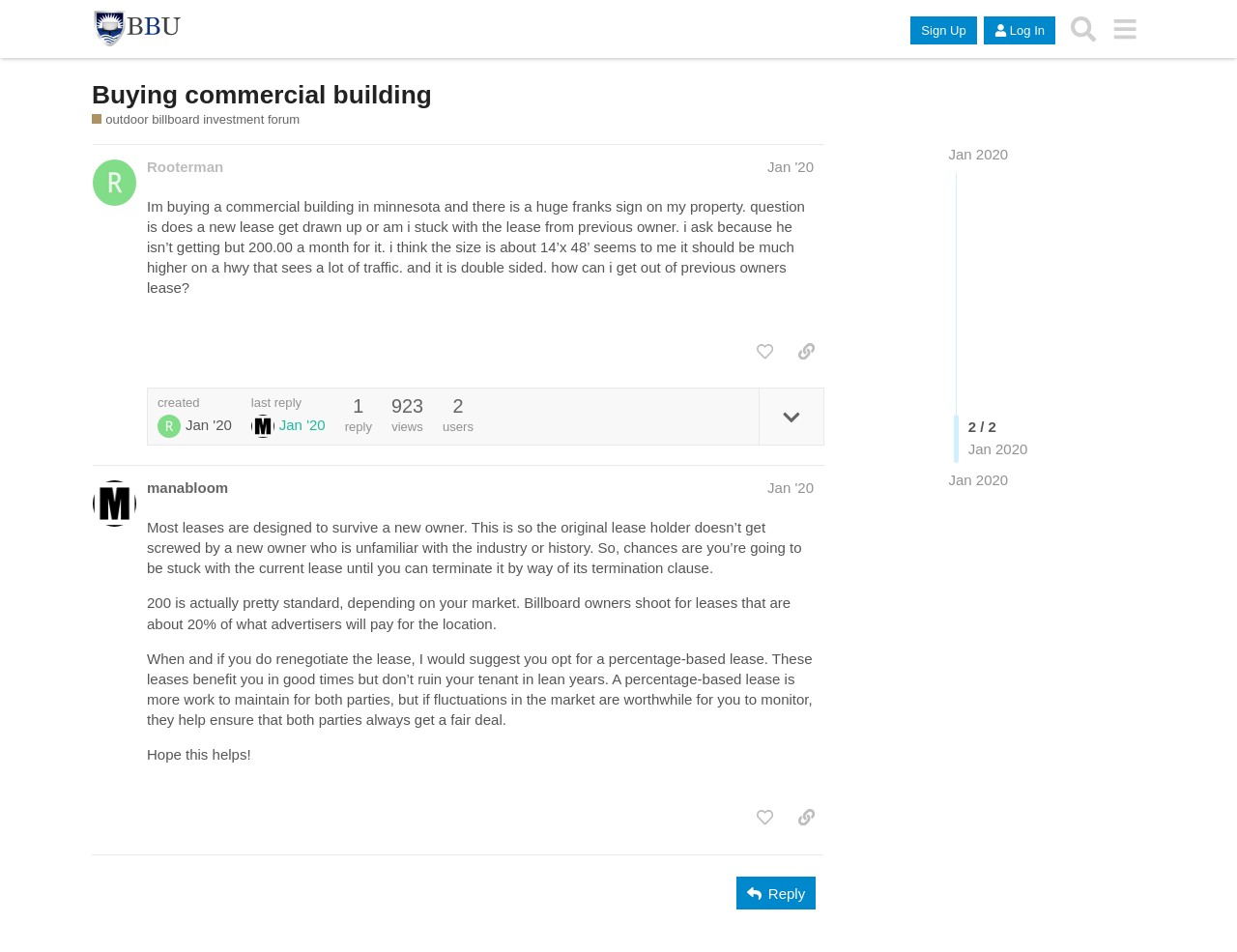Please reply with a single word or brief phrase to the question: 
What is the size of the billboard?

14’x 48’